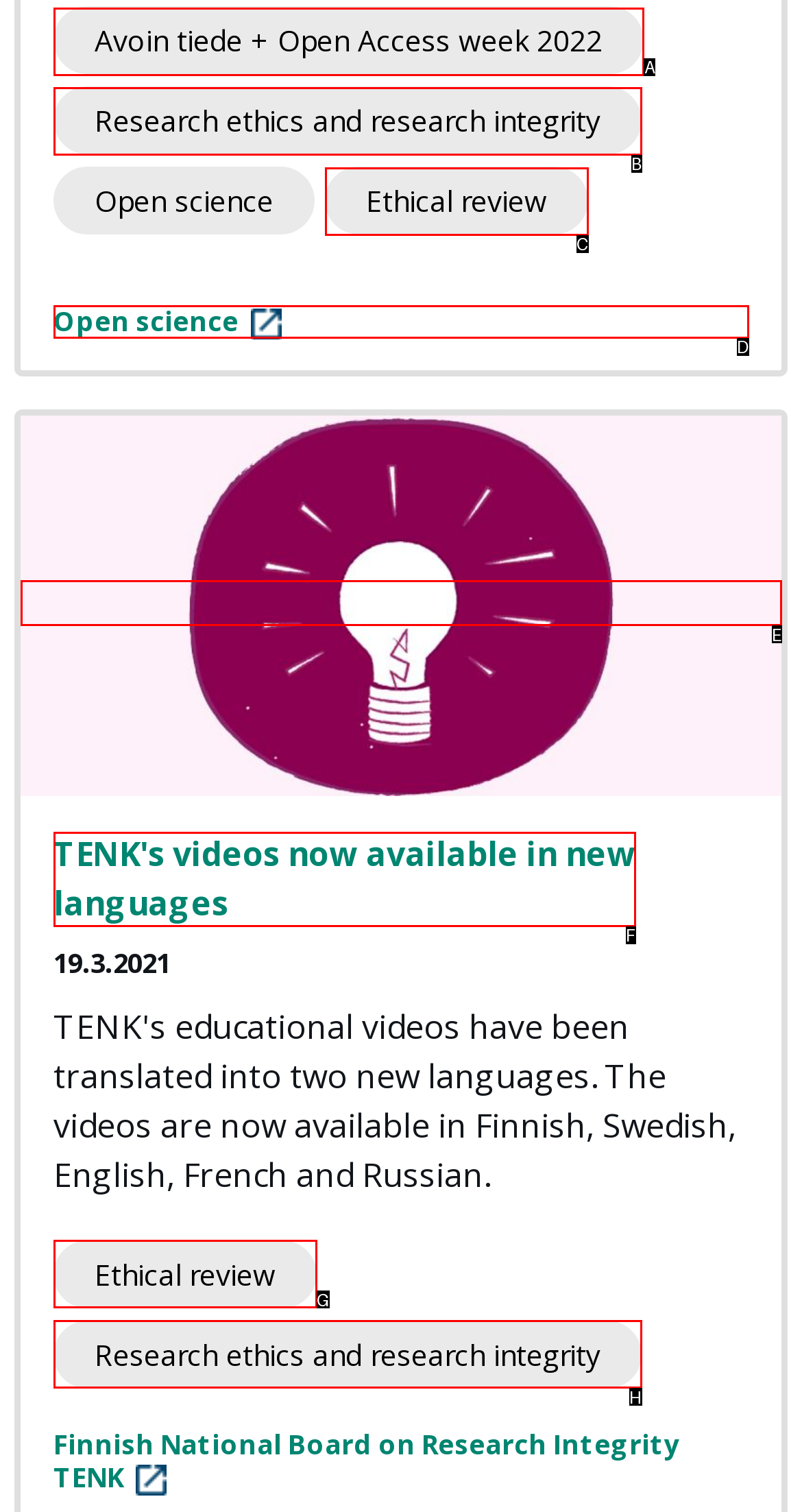Decide which UI element to click to accomplish the task: Click on Avoin tiede + Open Access week 2022
Respond with the corresponding option letter.

A